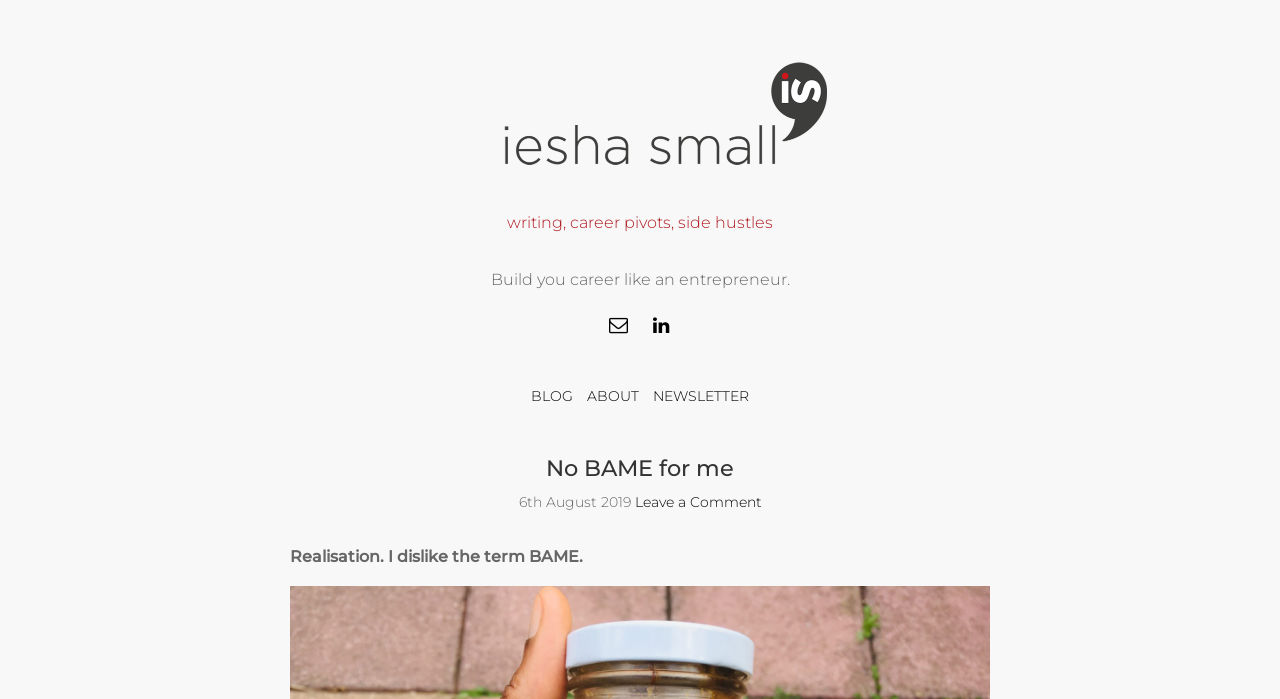Determine the bounding box coordinates for the HTML element mentioned in the following description: "Leave a Comment". The coordinates should be a list of four floats ranging from 0 to 1, represented as [left, top, right, bottom].

[0.496, 0.706, 0.595, 0.732]